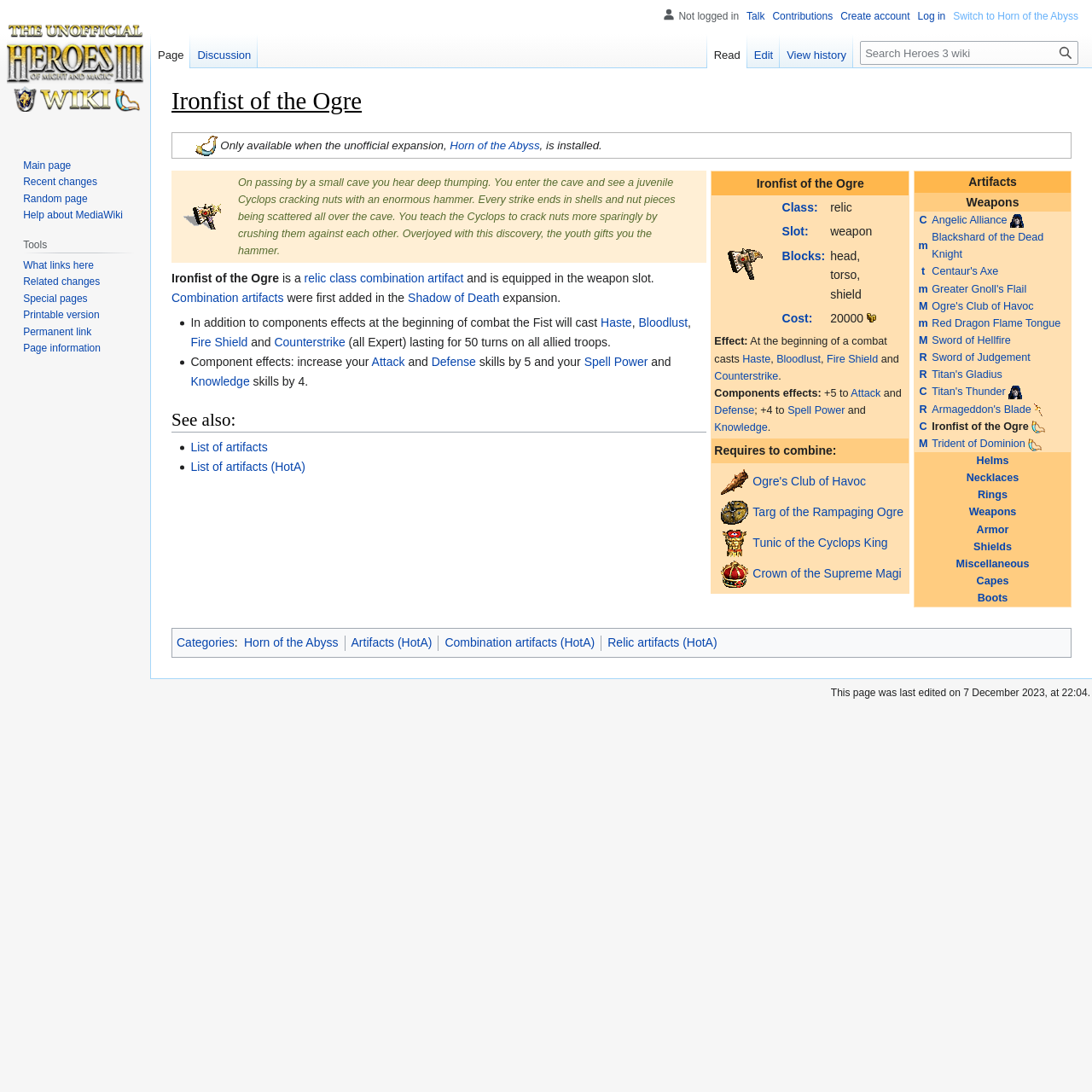What type of artifact is Centaur's Axe?
Examine the image closely and answer the question with as much detail as possible.

In the table, Centaur's Axe is listed under the column 'Weapons', indicating that it is a type of weapon artifact.